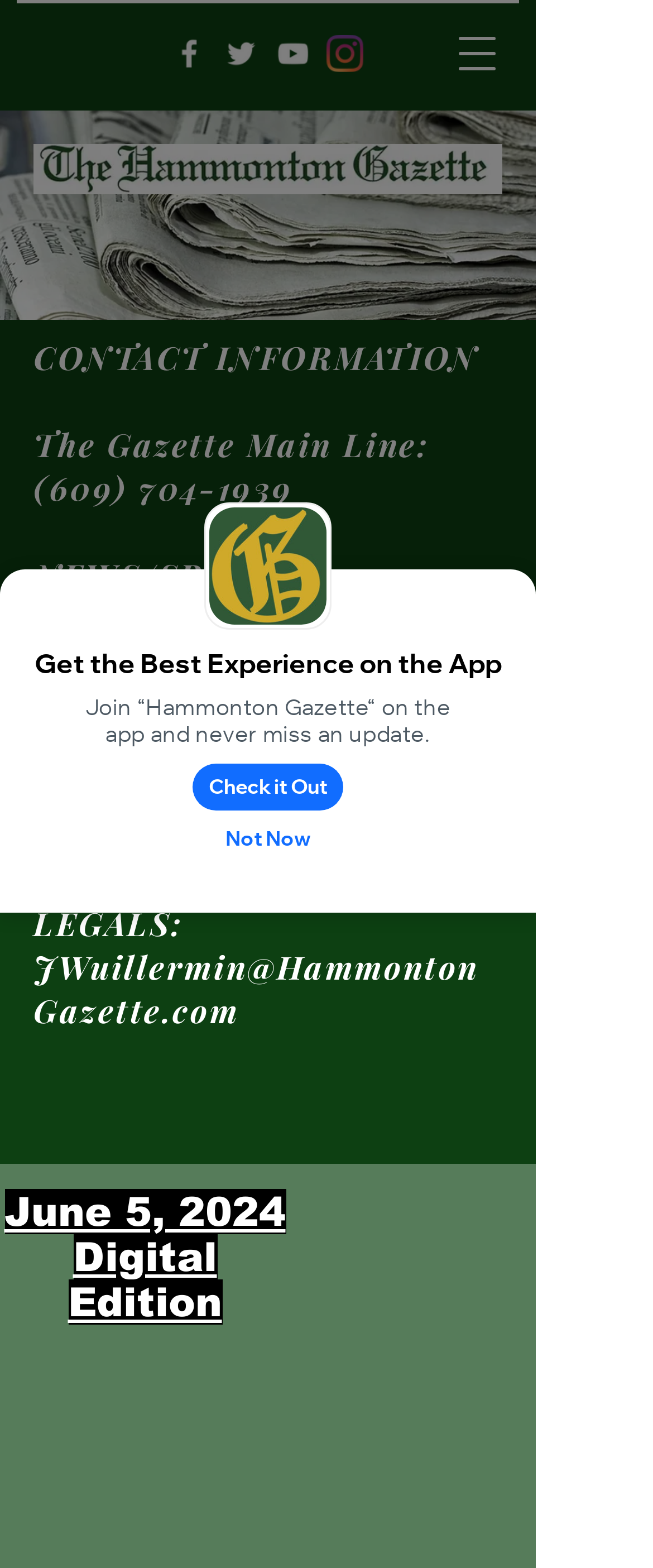Identify the coordinates of the bounding box for the element described below: "June 5, 2024 Digital Edition". Return the coordinates as four float numbers between 0 and 1: [left, top, right, bottom].

[0.006, 0.758, 0.437, 0.845]